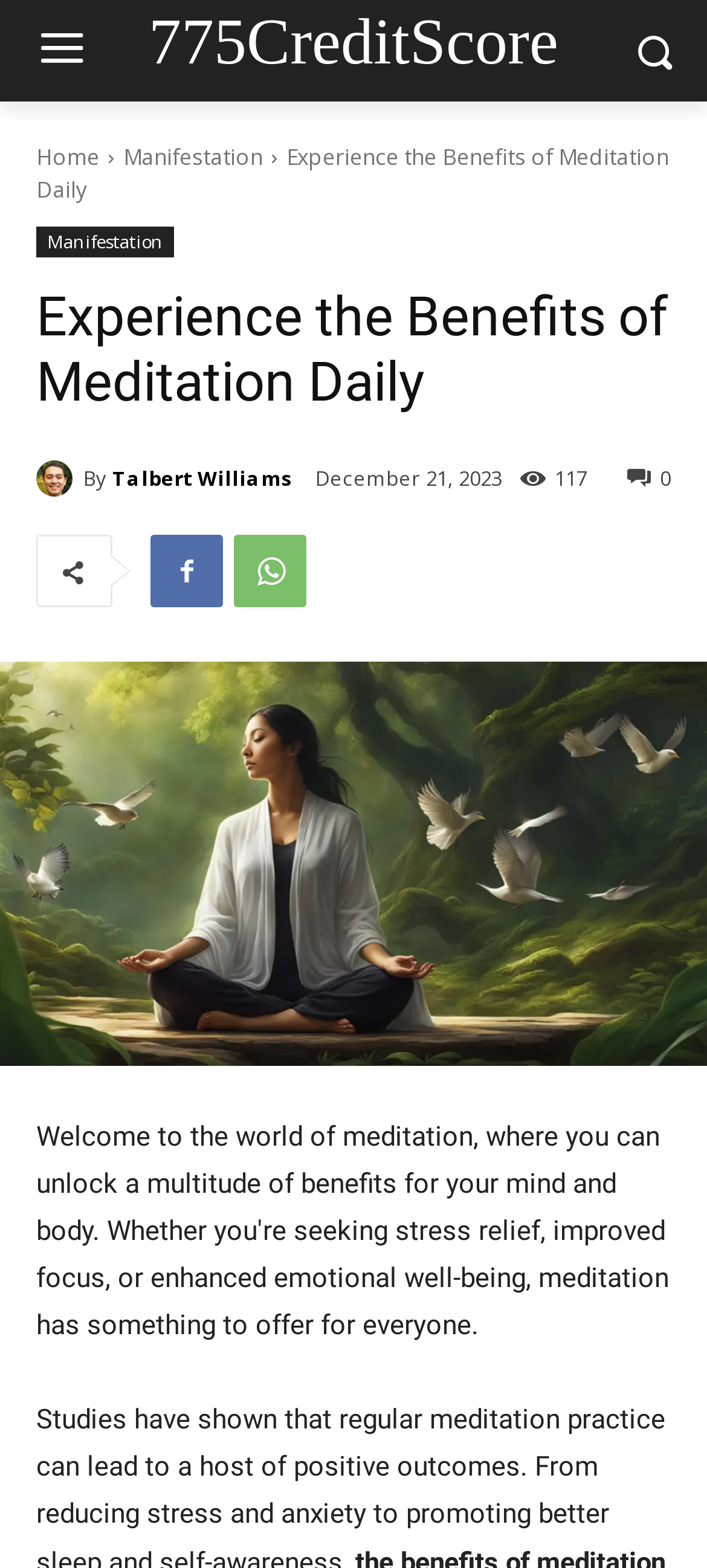Determine the bounding box coordinates (top-left x, top-left y, bottom-right x, bottom-right y) of the UI element described in the following text: parent_node: By title="Talbert Williams"

[0.051, 0.293, 0.118, 0.316]